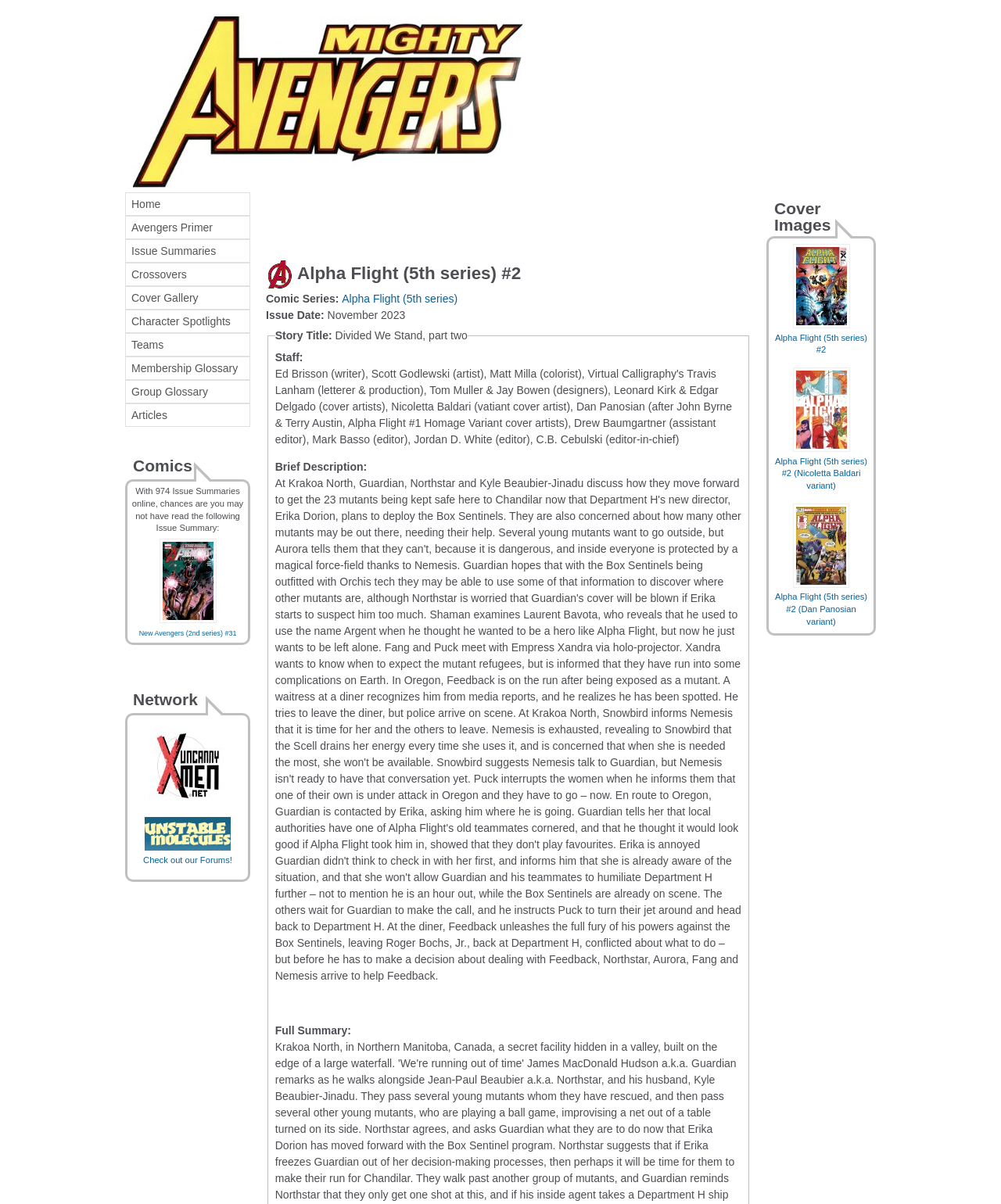Using the format (top-left x, top-left y, bottom-right x, bottom-right y), and given the element description, identify the bounding box coordinates within the screenshot: Issue Summaries

[0.125, 0.199, 0.25, 0.218]